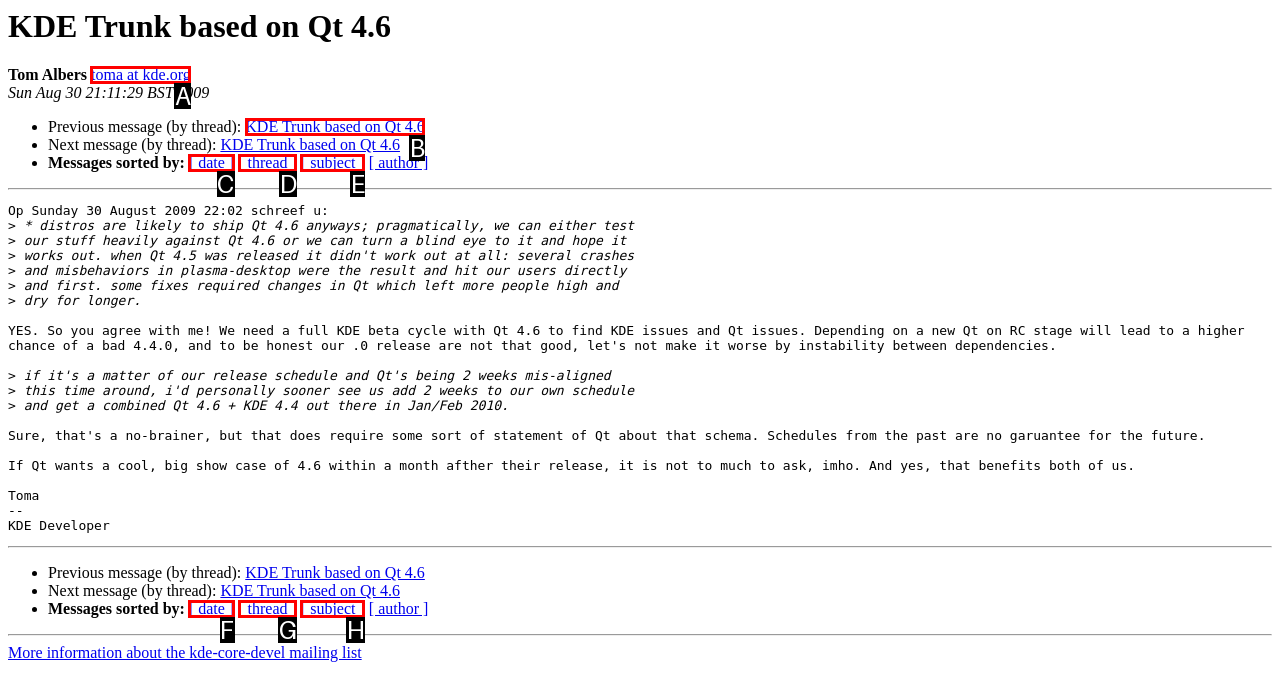From the provided options, which letter corresponds to the element described as: [ thread ]
Answer with the letter only.

D